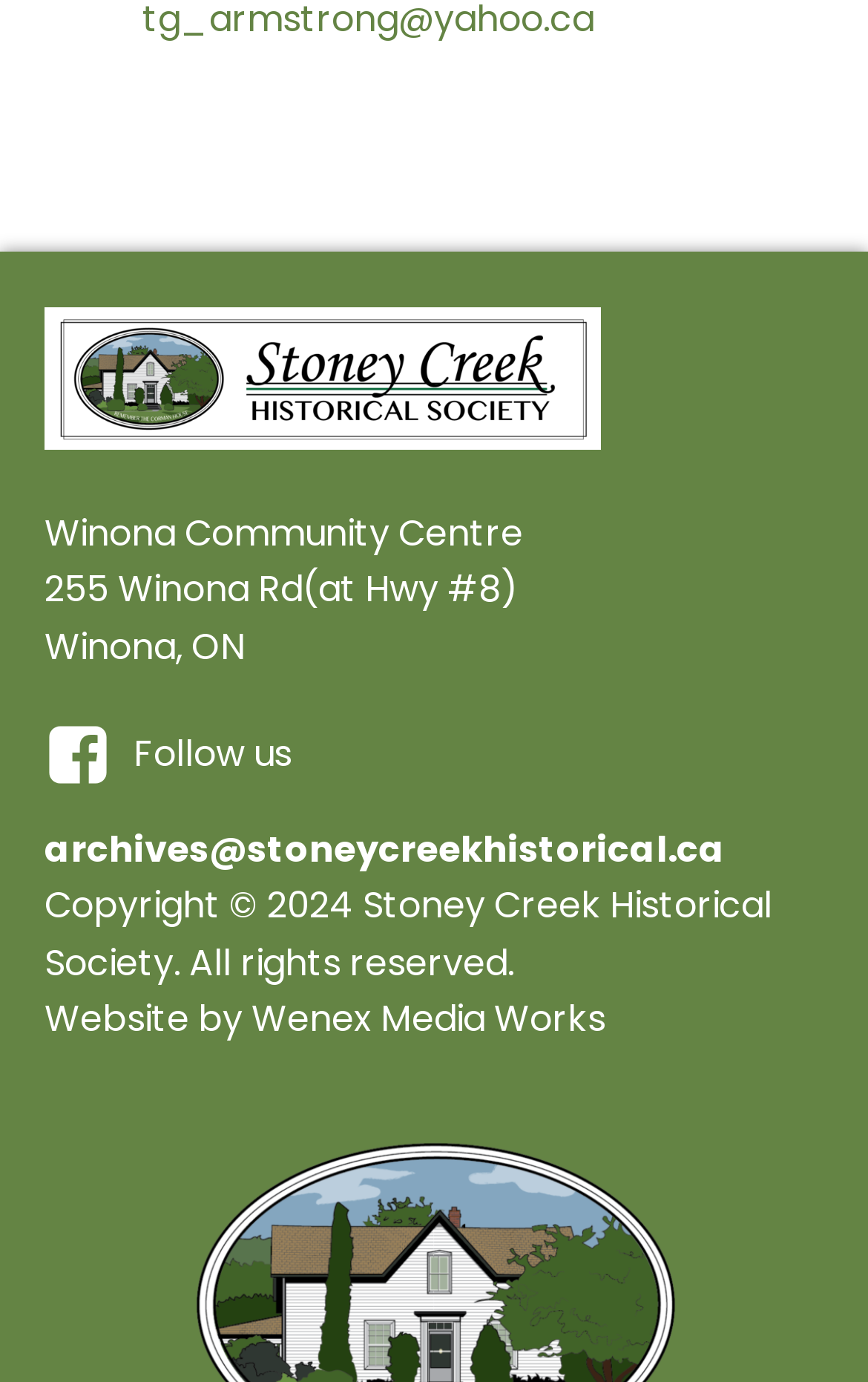Give a one-word or short-phrase answer to the following question: 
What is the address of the community centre?

255 Winona Rd(at Hwy #8)